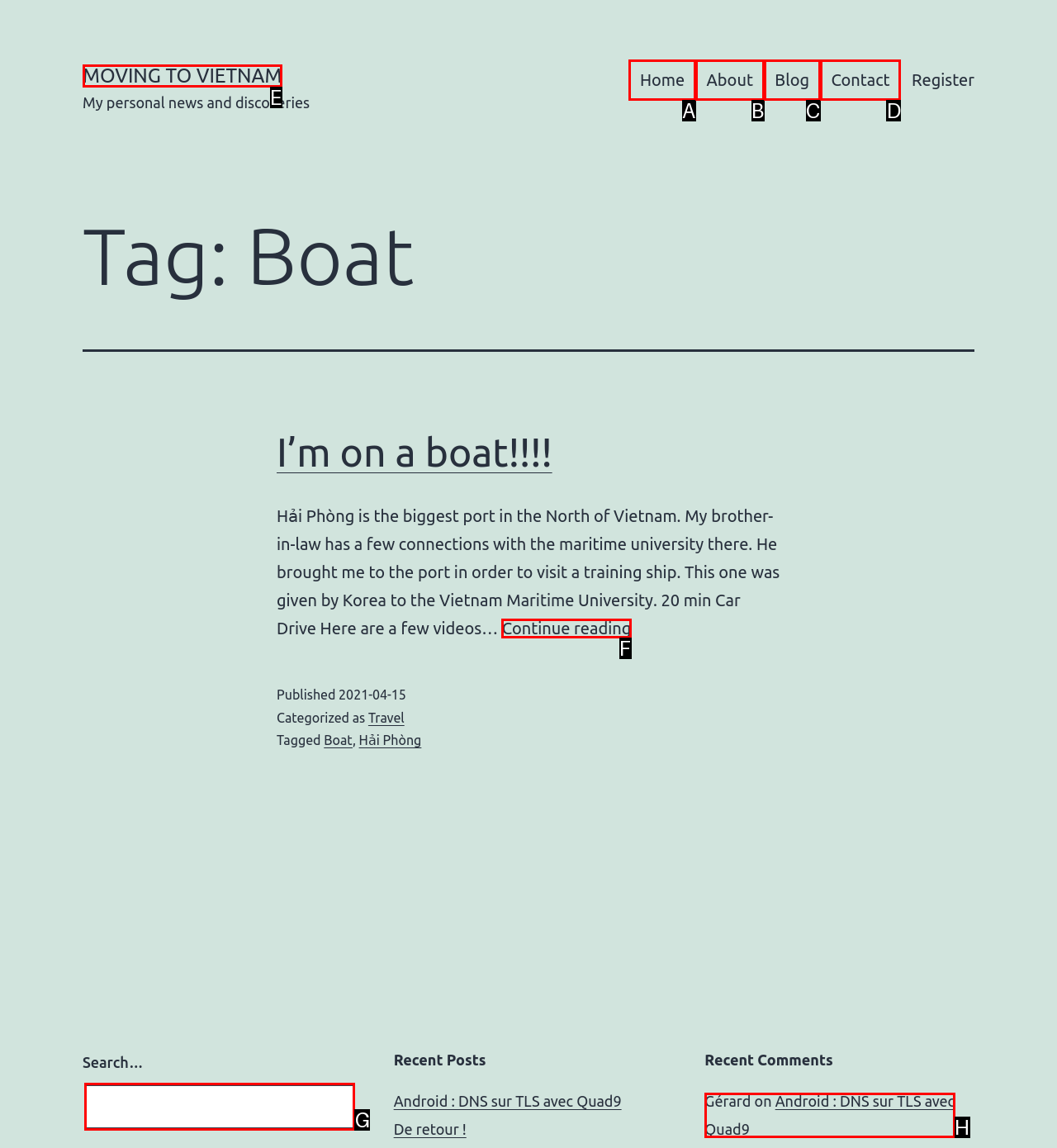Identify the HTML element that matches the description: Blog. Provide the letter of the correct option from the choices.

C